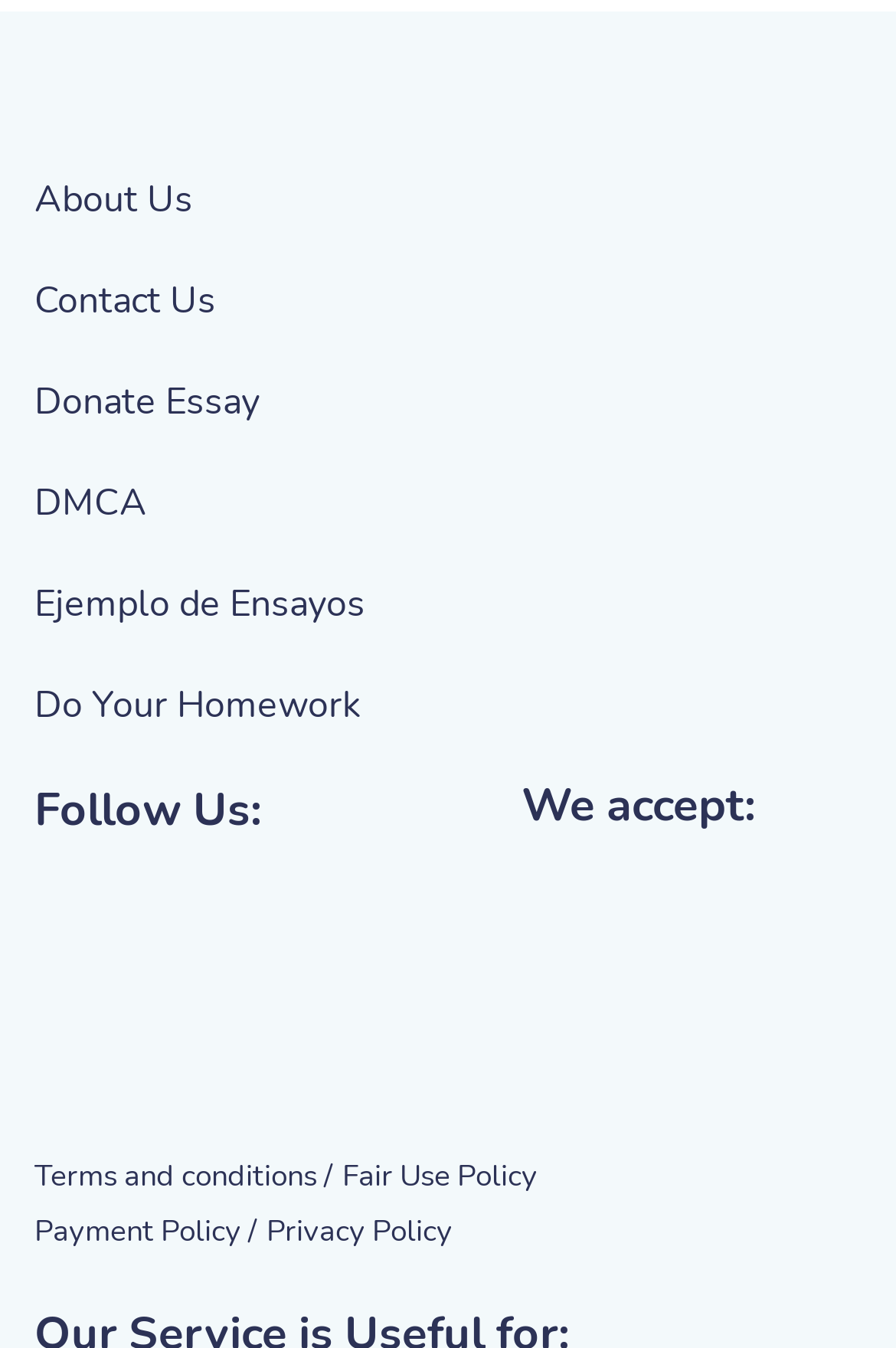How many social media links are there?
Using the visual information, answer the question in a single word or phrase.

3